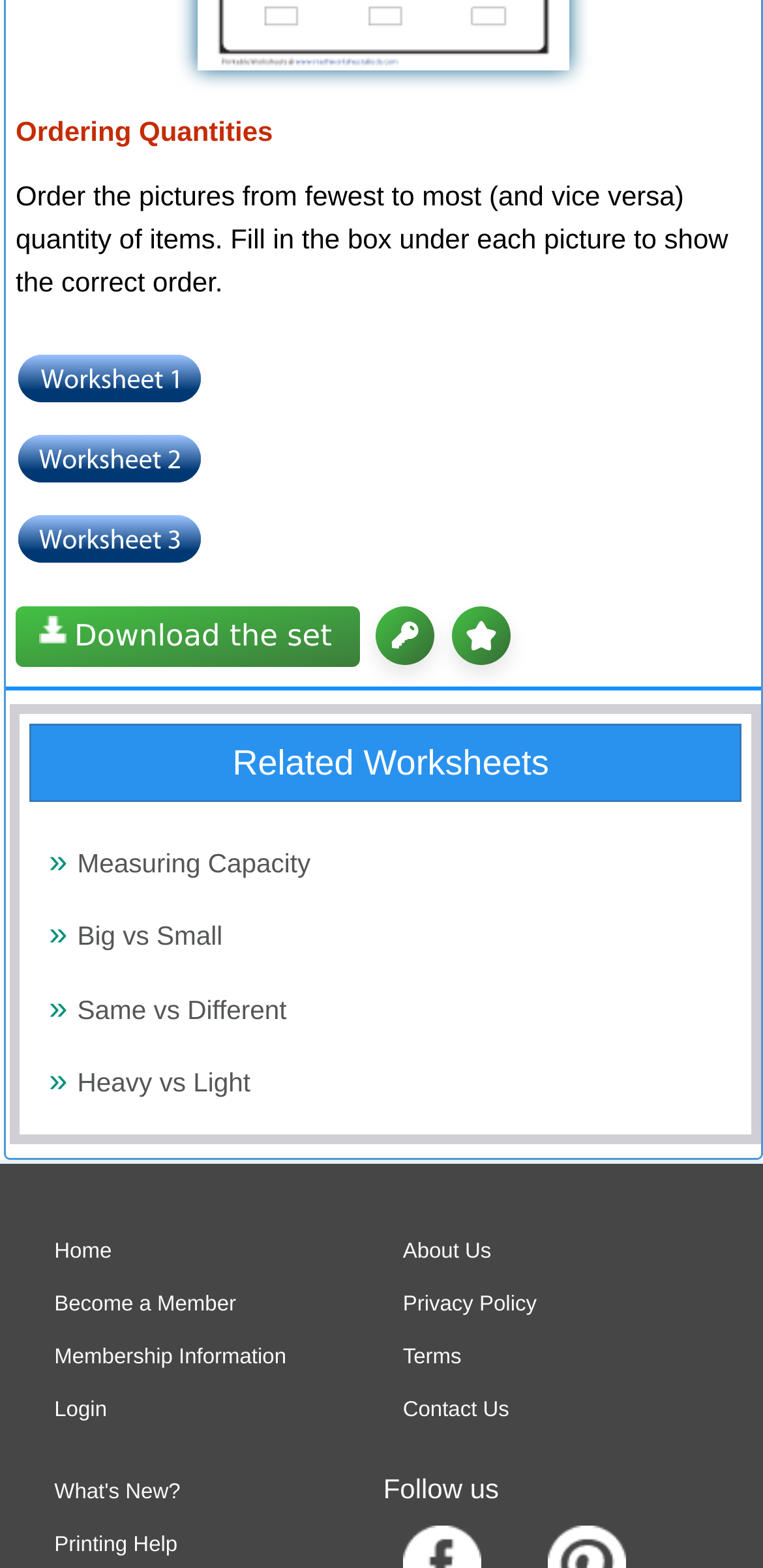Please specify the bounding box coordinates of the region to click in order to perform the following instruction: "Go to the home page".

[0.046, 0.791, 0.172, 0.806]